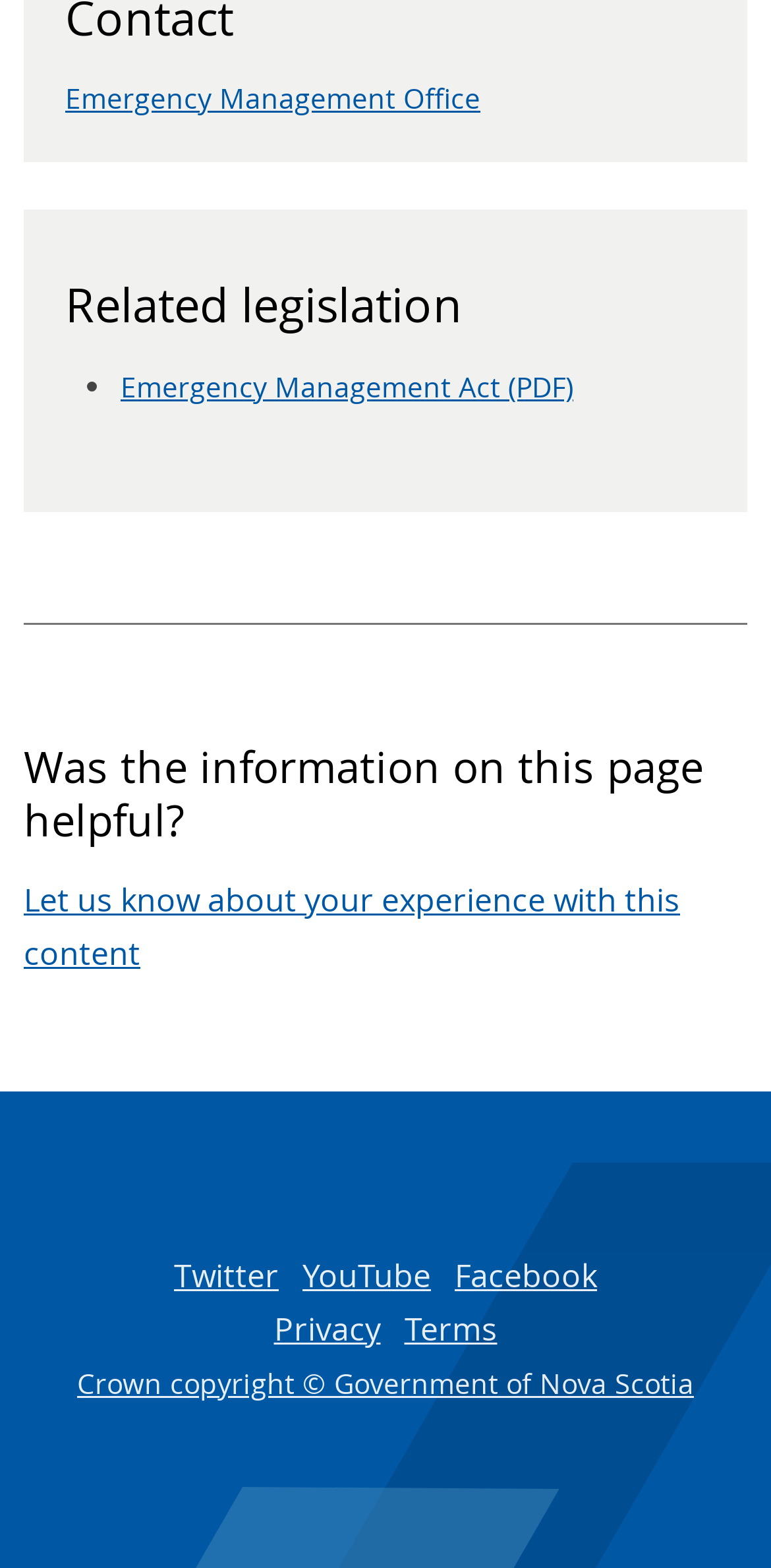Respond to the question below with a single word or phrase:
What type of file is the Emergency Management Act?

PDF